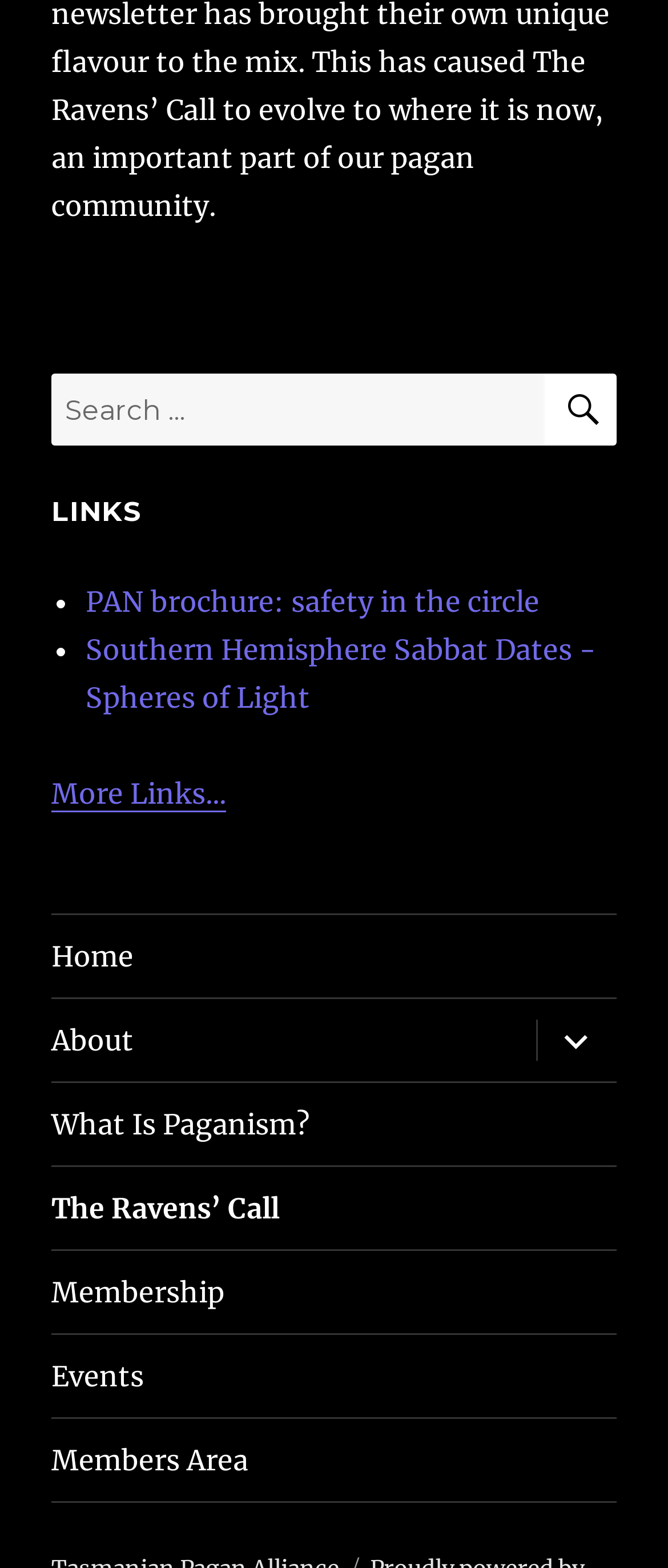Can you give a comprehensive explanation to the question given the content of the image?
How many list markers are there in the links section?

I looked at the links section and counted the number of list markers, which are represented by a bullet point. There are 2 list markers in total.